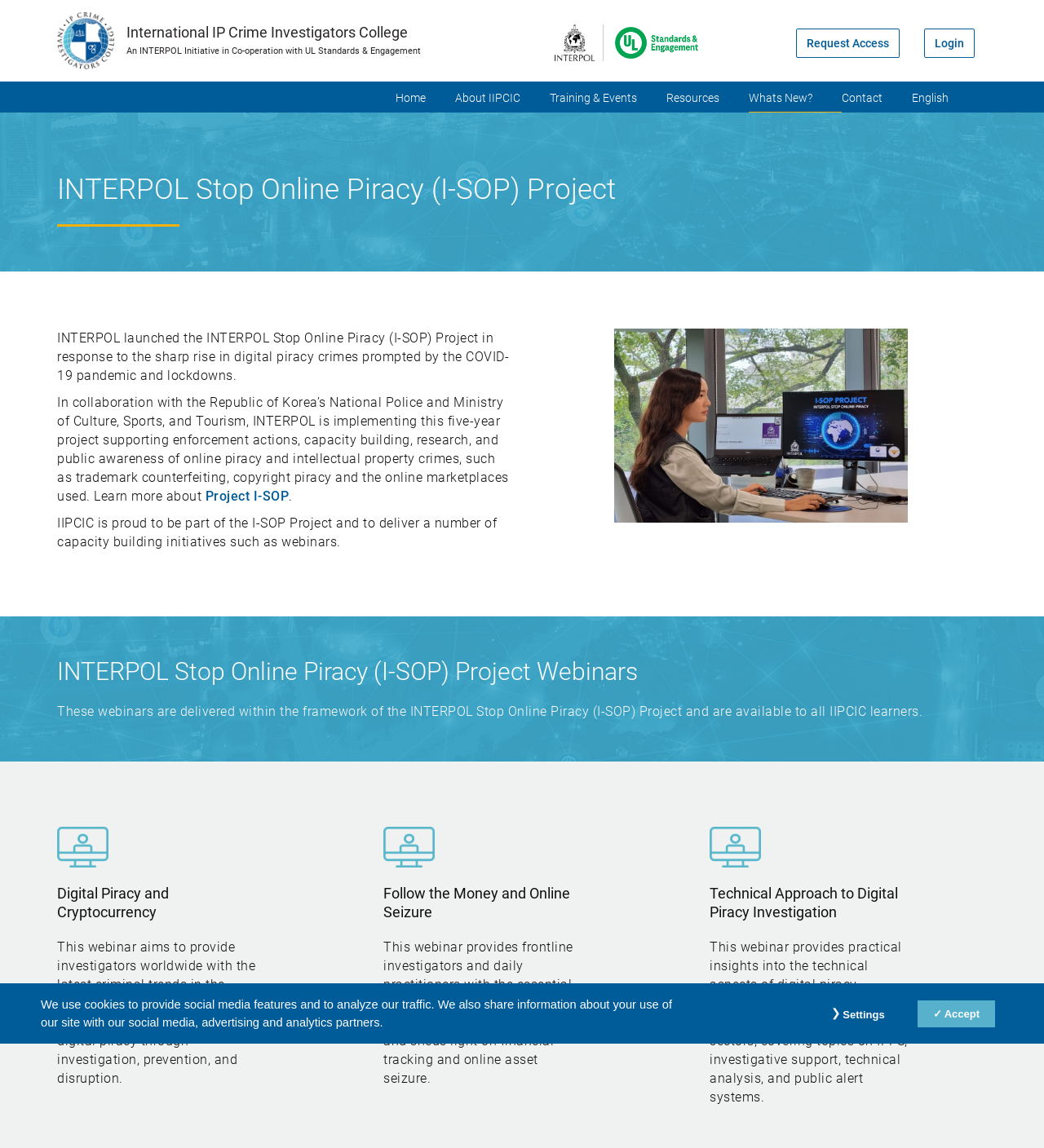Please provide a brief answer to the following inquiry using a single word or phrase:
What is the topic of the webinar 'Digital Piracy and Cryptocurrency'?

Digital piracy and cryptocurrency